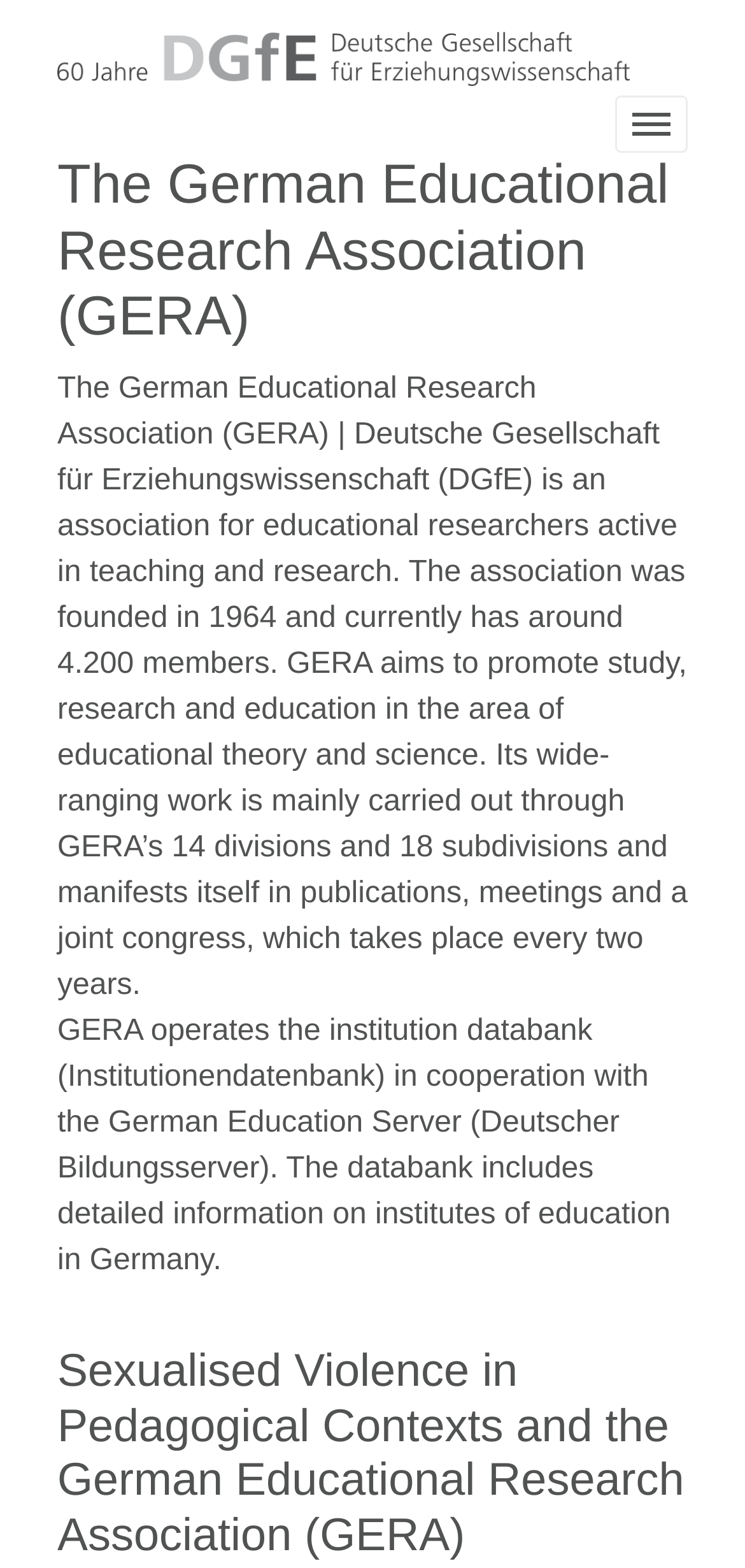Create an in-depth description of the webpage, covering main sections.

The webpage is about the German Educational Research Association (GERA), also known as Deutsche Gesellschaft für Erziehungswissenschaft (DGfE). At the top left corner, there is a logo of the Deutsche Gesellschaft für Erziehungswissenschaft, which is an image. Next to the logo, there is a toggle navigation button. 

Below the logo and the toggle navigation button, there is a heading that displays the name of the organization, "The German Educational Research Association (GERA)". 

Following the heading, there is a paragraph of text that provides an overview of the organization, including its purpose, founding year, number of members, and goals. This text is positioned at the top center of the page. 

Below the overview paragraph, there is another paragraph that describes a specific project of the organization, the institution databank, which is operated in cooperation with the German Education Server. This text is positioned at the middle center of the page.

At the bottom center of the page, there is a heading that appears to be a subtopic or a specific research area, "Sexualised Violence in Pedagogical Contexts and the German Educational Research Association (GERA)".